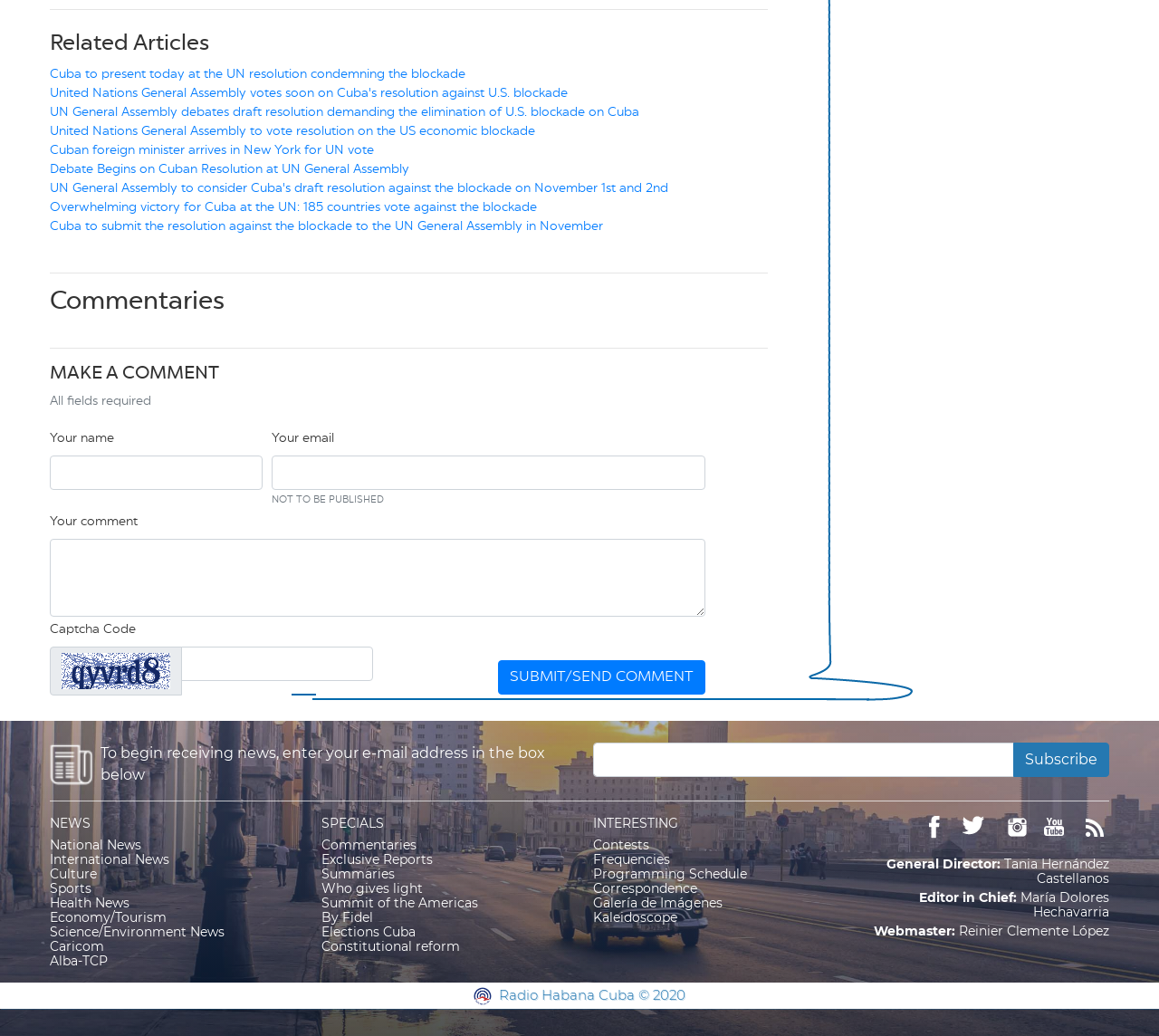Please find the bounding box coordinates of the element that needs to be clicked to perform the following instruction: "Enter your email address". The bounding box coordinates should be four float numbers between 0 and 1, represented as [left, top, right, bottom].

[0.512, 0.716, 0.875, 0.75]